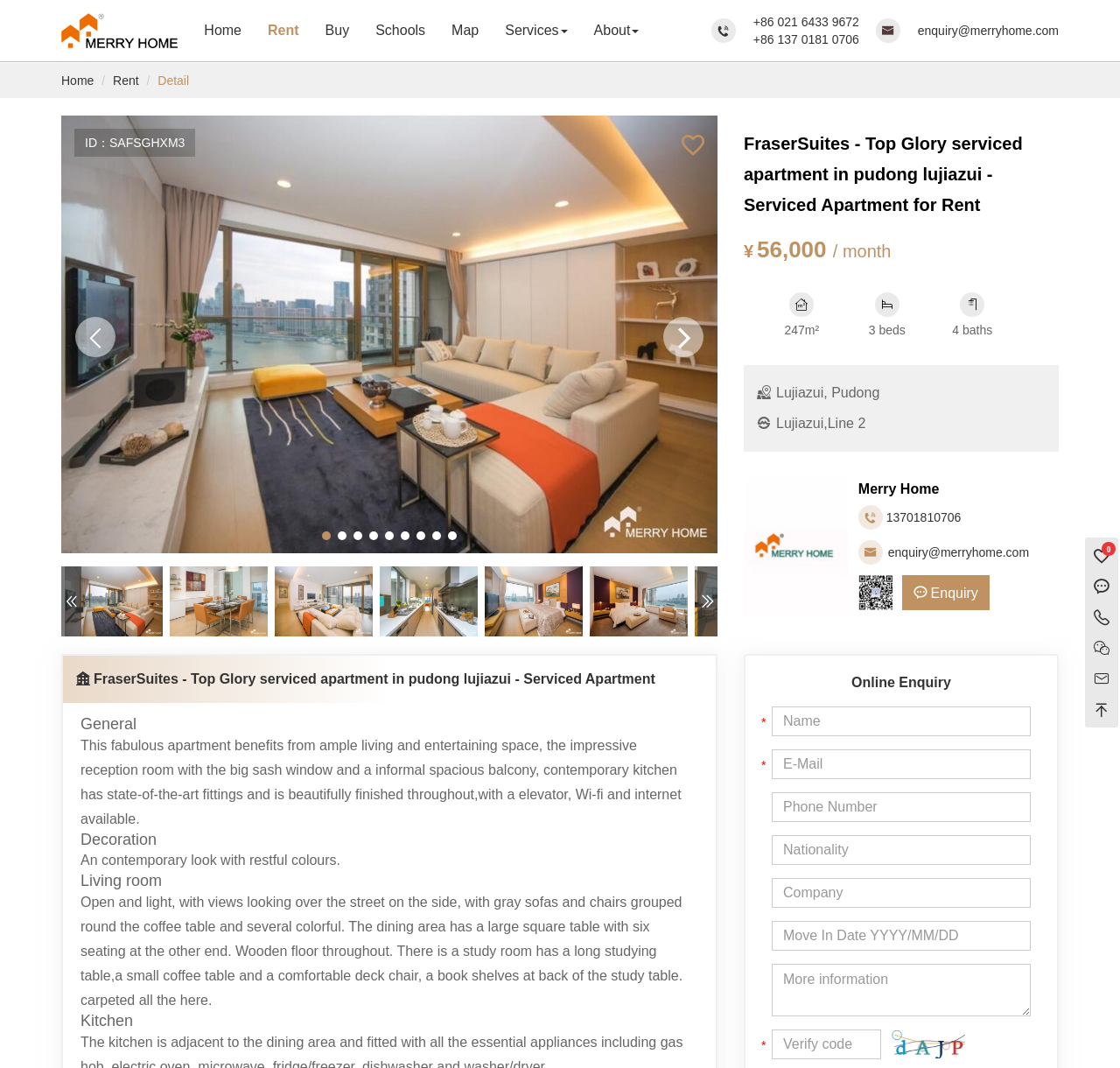Respond to the following question with a brief word or phrase:
How many bedrooms does the apartment have?

3